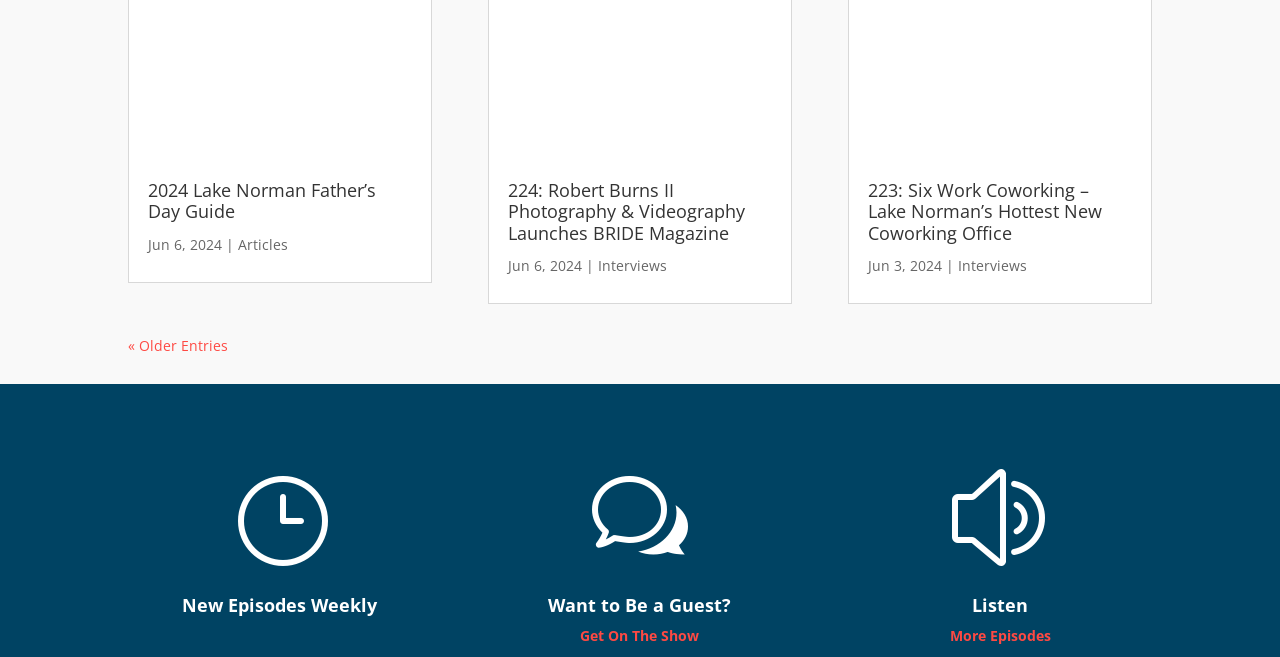How can I listen to more episodes?
Please give a detailed answer to the question using the information shown in the image.

I looked at the link 'More Episodes' at the bottom of the page, and it seems to be the way to access more episodes of the show.